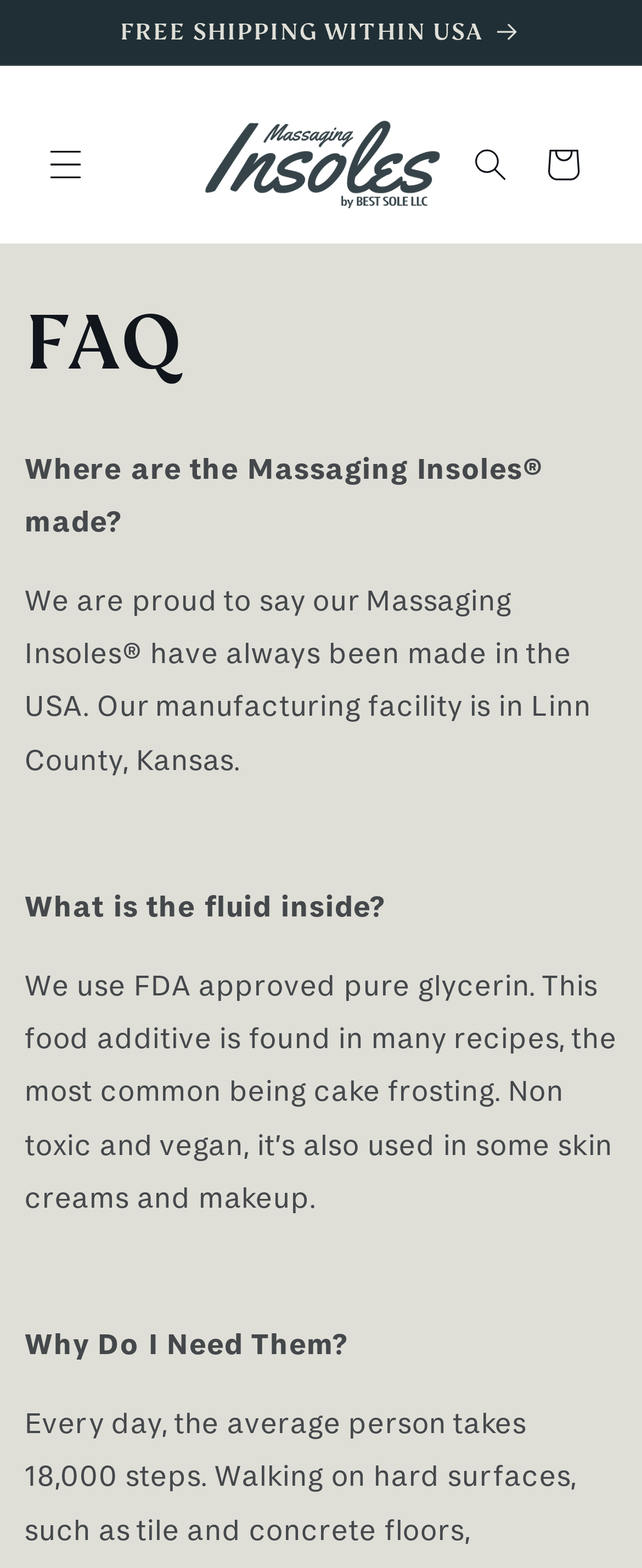What is the fluid inside the Massaging Insoles?
Provide a well-explained and detailed answer to the question.

I found the answer by reading the text on the webpage, specifically the sentences 'What is the fluid inside?' and 'We use FDA approved pure glycerin.' which are located next to each other.